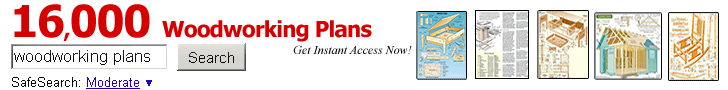What is the purpose of the search bar?
Using the image, provide a concise answer in one word or a short phrase.

To find specific plans